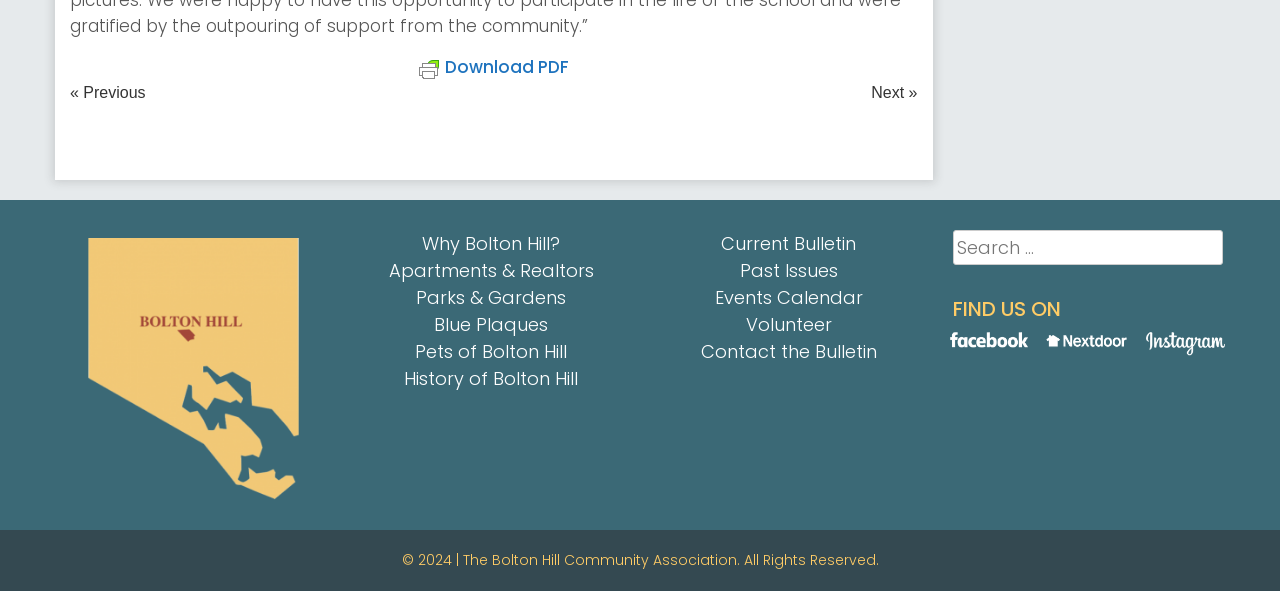How many social media links are there?
Provide a detailed and well-explained answer to the question.

I found three social media links in the 'FIND US ON' section, each with an image icon, so there are 3 social media links in total.